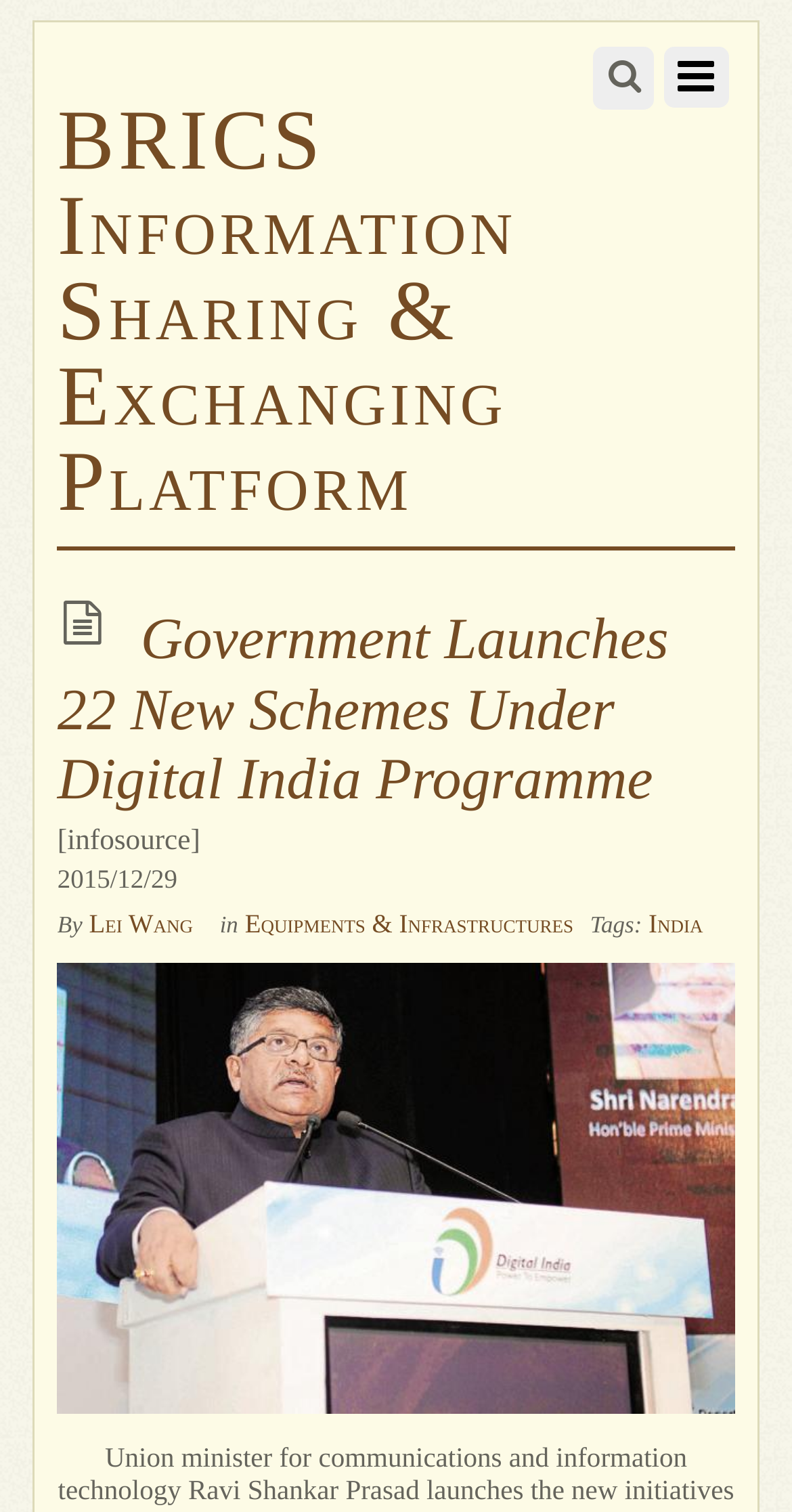What is the date of the article? Observe the screenshot and provide a one-word or short phrase answer.

2015/12/29